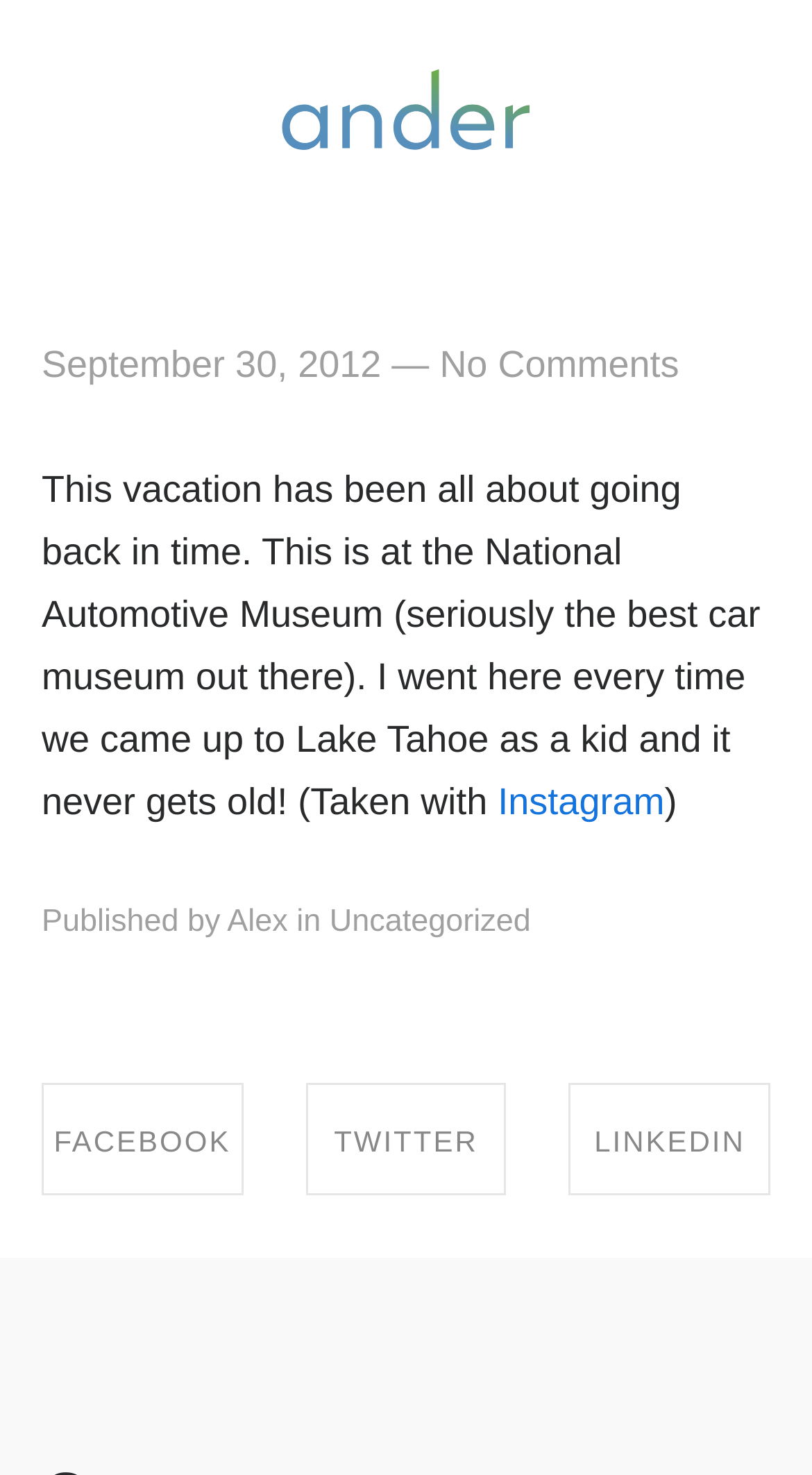Specify the bounding box coordinates for the region that must be clicked to perform the given instruction: "share on twitter".

[0.379, 0.812, 0.621, 0.888]